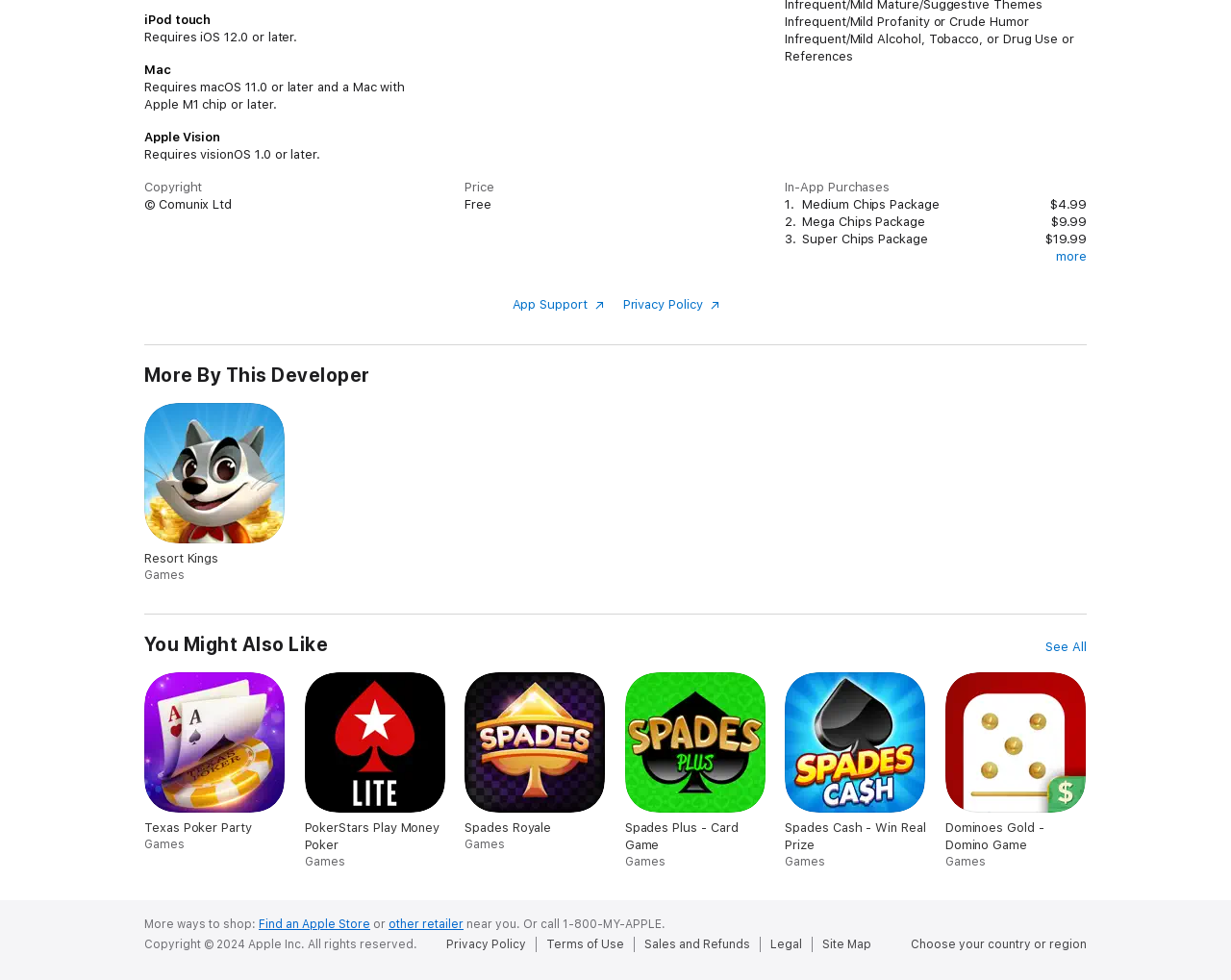What is the name of the game?
From the image, respond using a single word or phrase.

PokerFace